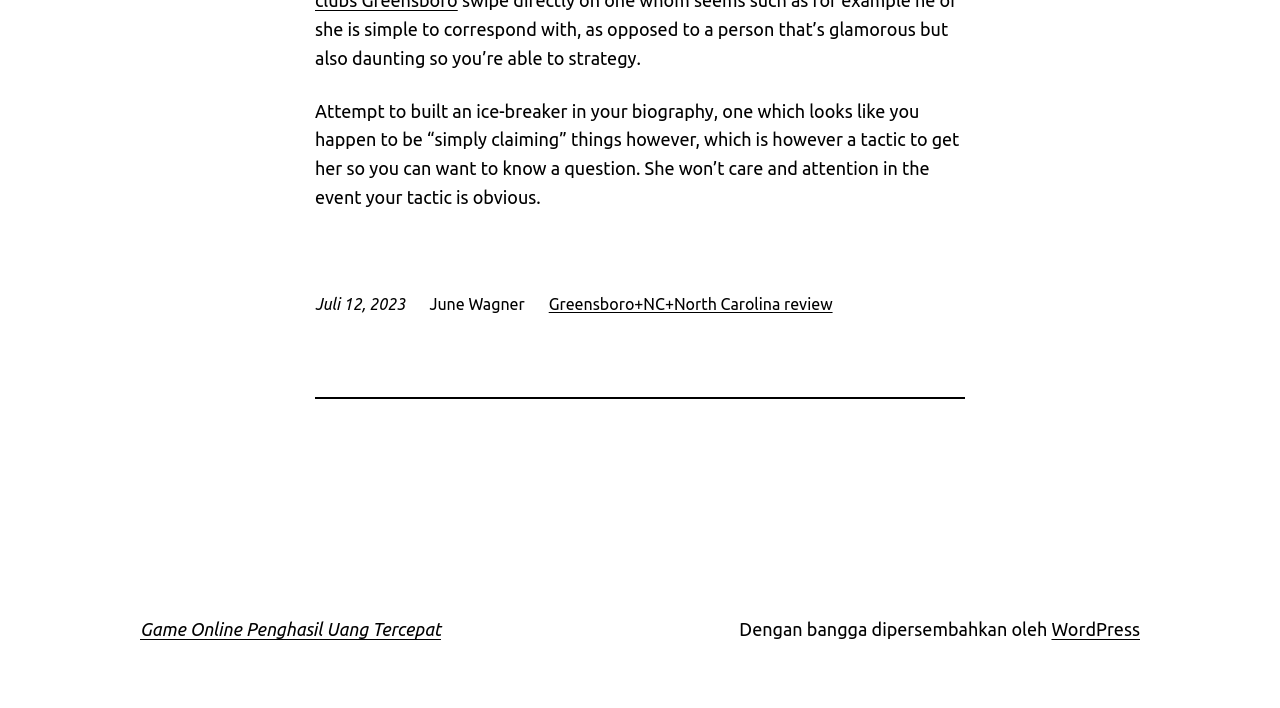Predict the bounding box for the UI component with the following description: "Game Online Penghasil Uang Tercepat".

[0.109, 0.875, 0.345, 0.903]